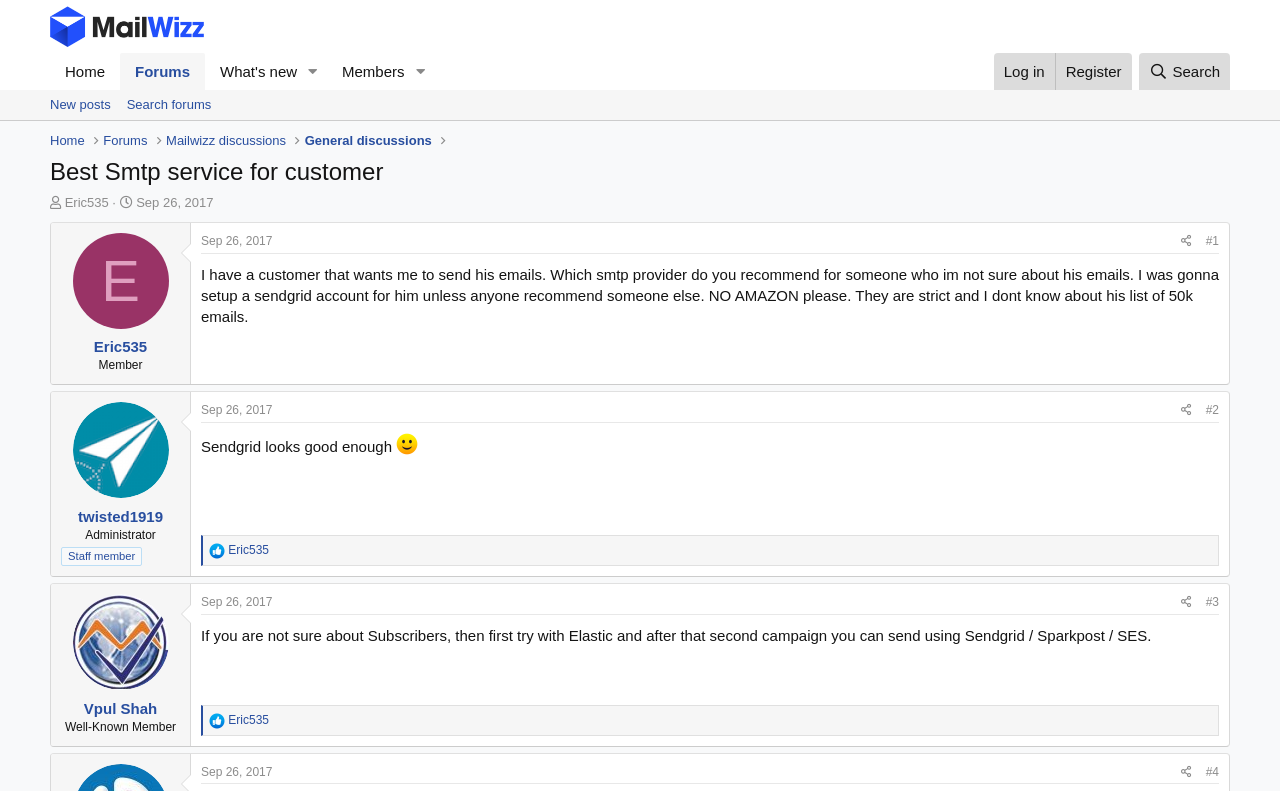Please find the bounding box coordinates for the clickable element needed to perform this instruction: "Search forums".

[0.093, 0.113, 0.171, 0.151]